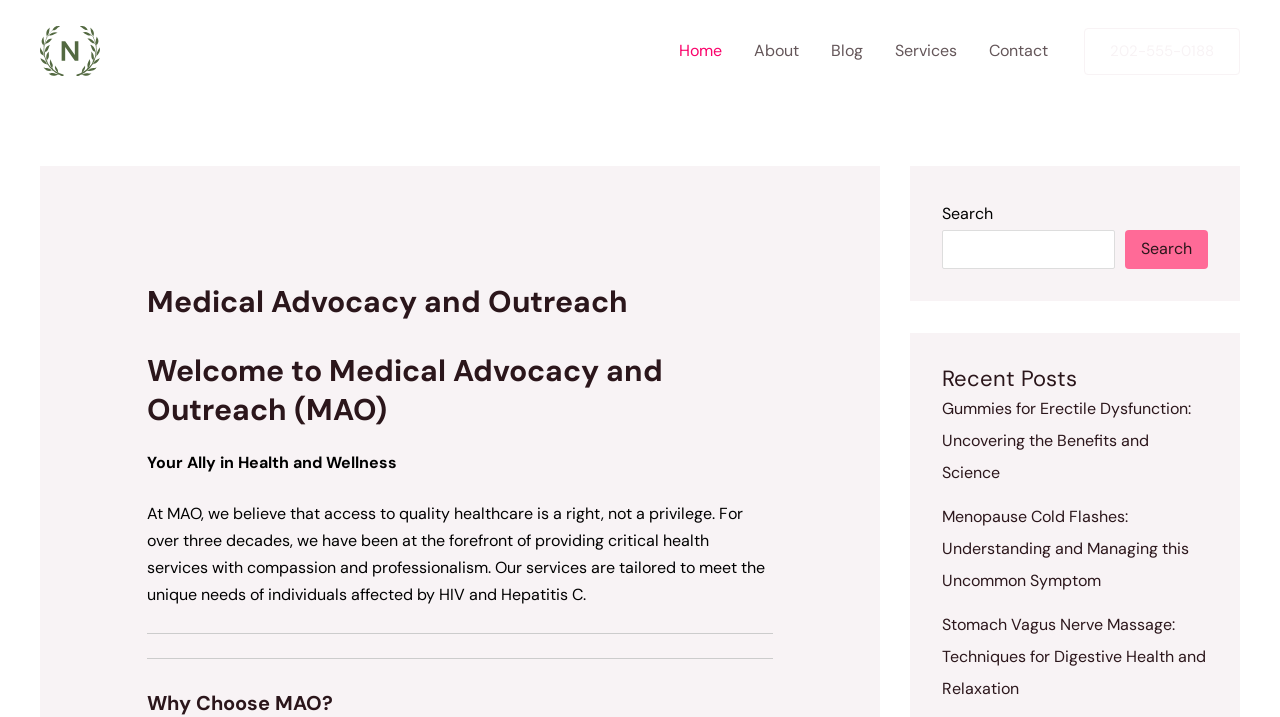Provide a comprehensive caption for the webpage.

The webpage is about Medical Advocacy and Outreach (MAO), an organization that provides healthcare services. At the top left, there is a logo image and a link with the organization's name. Below the logo, there is a navigation menu with five links: Home, About, Blog, Services, and Contact.

On the right side of the page, there is a phone number link, 202-555-0188. Below the phone number, there is a main content section with a heading that reads "Medical Advocacy and Outreach" and a subheading that says "Welcome to Medical Advocacy and Outreach (MAO)". 

The main content section also includes a paragraph that describes the organization's mission and services, stating that they believe access to quality healthcare is a right, not a privilege, and that they have been providing critical health services with compassion and professionalism for over three decades.

Below the paragraph, there are two horizontal separator lines, followed by a heading that reads "Why Choose MAO?". 

On the right side of the page, there is a complementary section that includes a search box with a label and a button, as well as a heading that reads "Recent Posts". Below the heading, there are three links to recent blog posts, with titles such as "Gummies for Erectile Dysfunction: Uncovering the Benefits and Science", "Menopause Cold Flashes: Understanding and Managing this Uncommon Symptom", and "Stomach Vagus Nerve Massage: Techniques for Digestive Health and Relaxation".